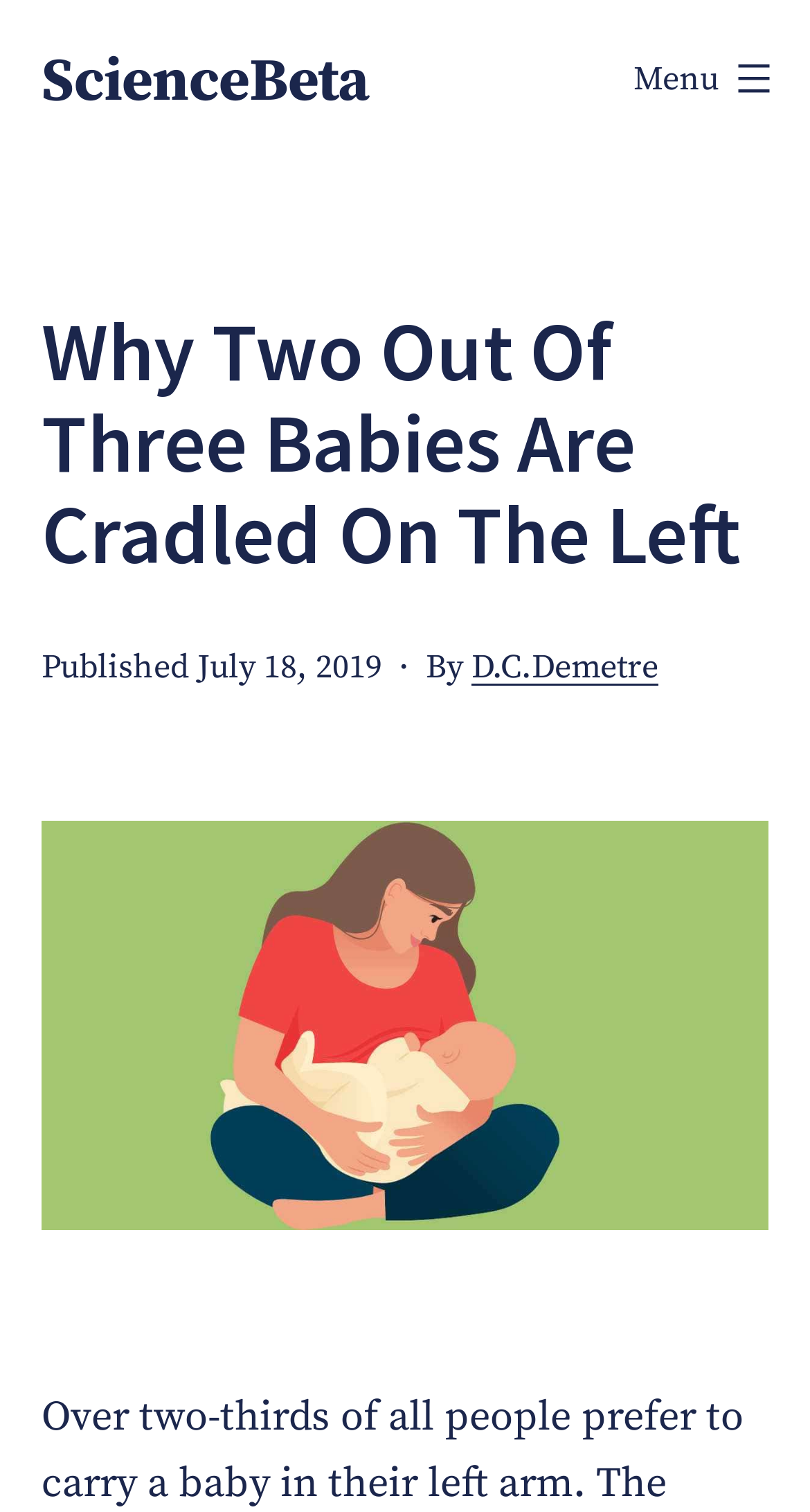What is the text of the webpage's headline?

Why Two Out Of Three Babies Are Cradled On The Left